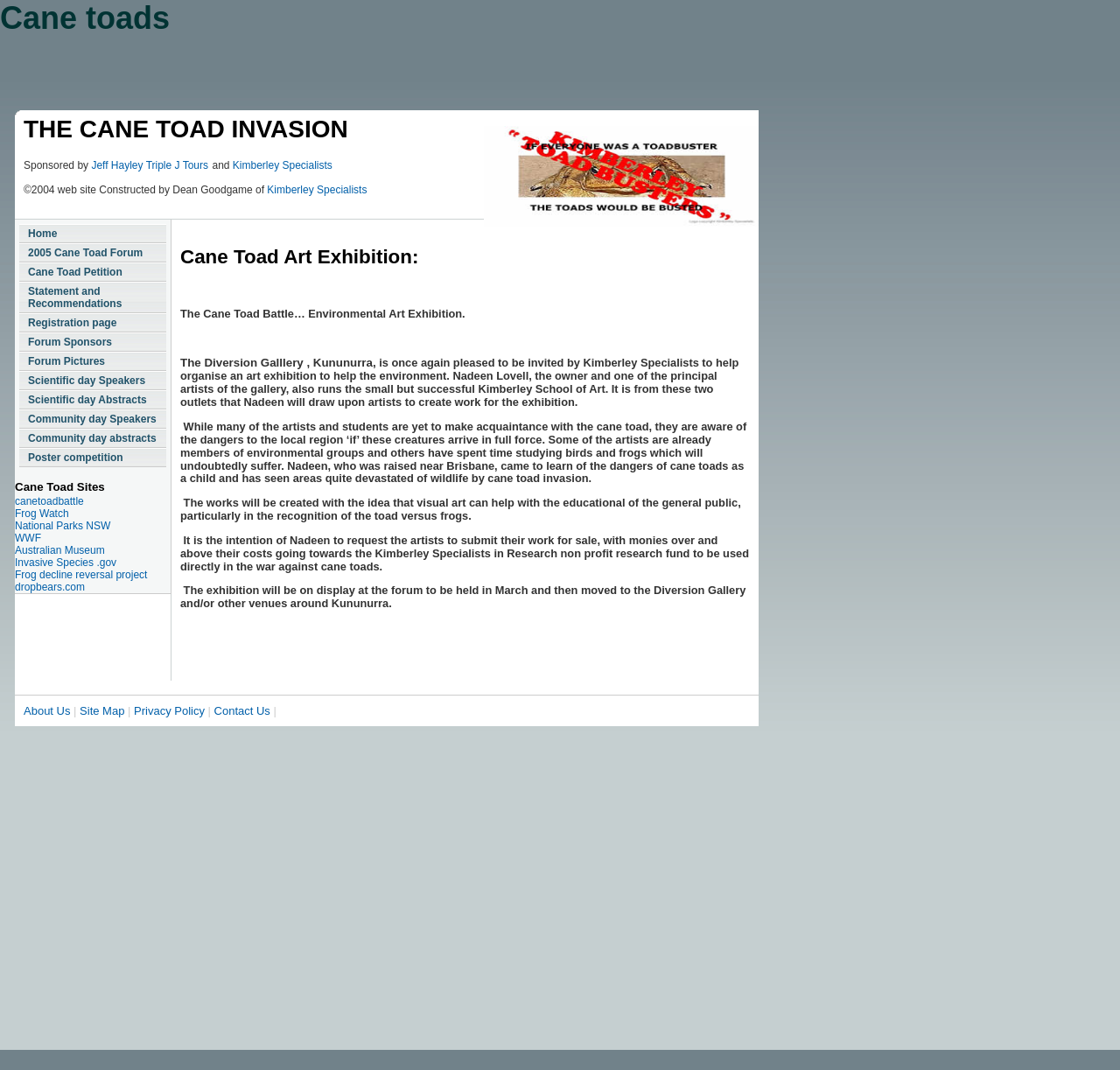Please find the bounding box coordinates of the clickable region needed to complete the following instruction: "Visit the 'Australian Museum' website". The bounding box coordinates must consist of four float numbers between 0 and 1, i.e., [left, top, right, bottom].

[0.013, 0.508, 0.152, 0.52]